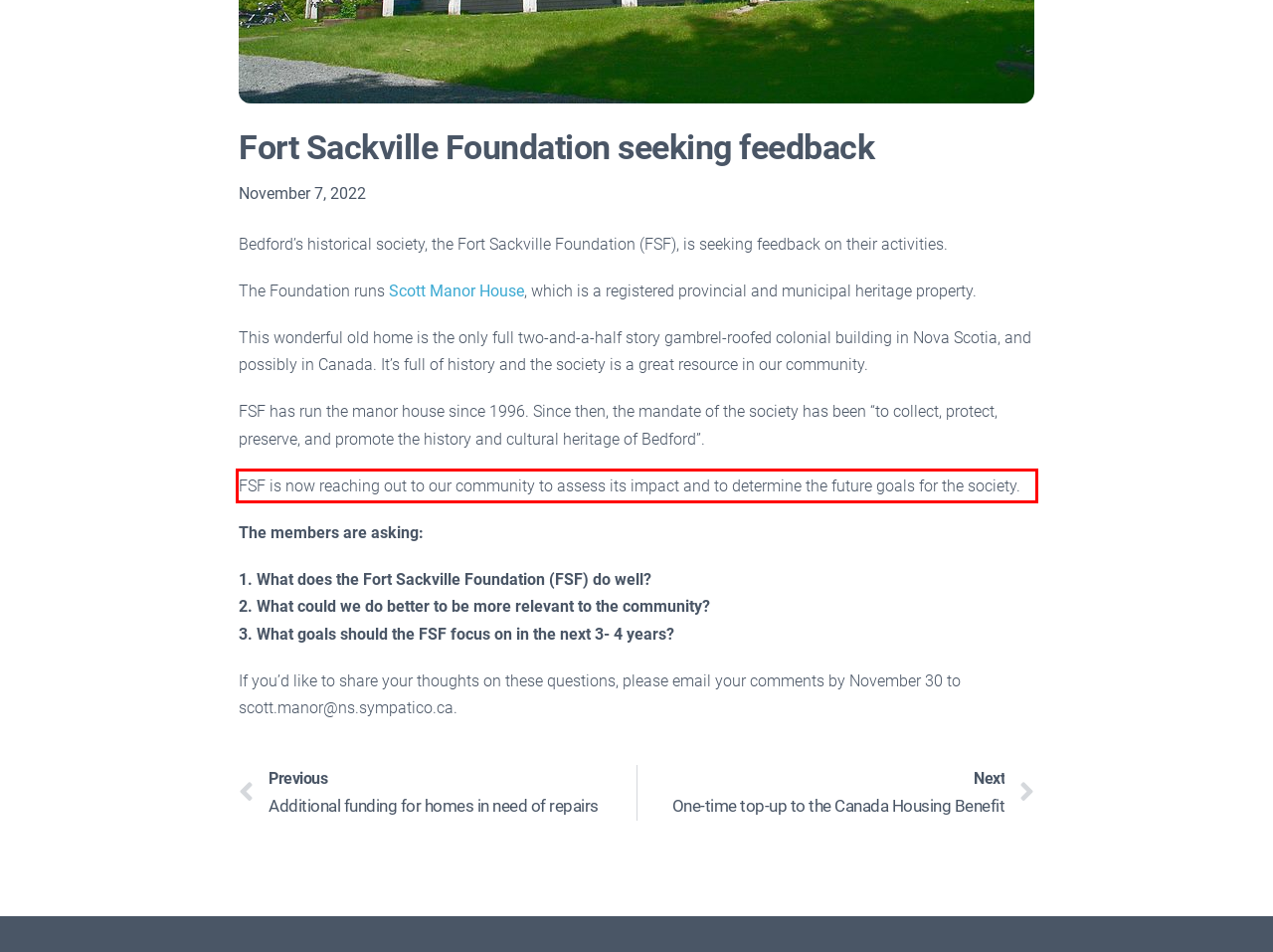Given a screenshot of a webpage containing a red bounding box, perform OCR on the text within this red bounding box and provide the text content.

FSF is now reaching out to our community to assess its impact and to determine the future goals for the society.